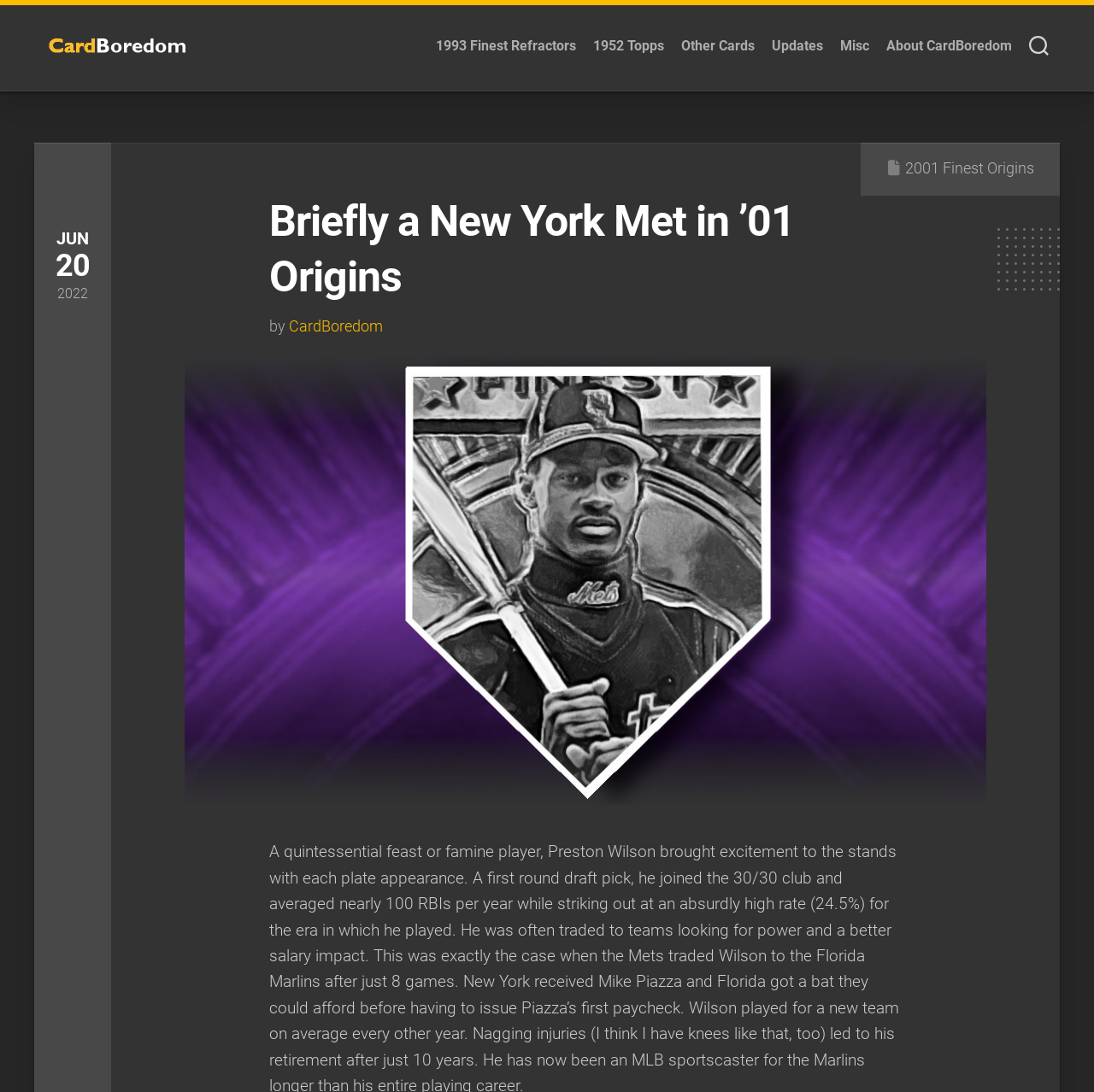Bounding box coordinates are specified in the format (top-left x, top-left y, bottom-right x, bottom-right y). All values are floating point numbers bounded between 0 and 1. Please provide the bounding box coordinate of the region this sentence describes: Choosing a Name

None